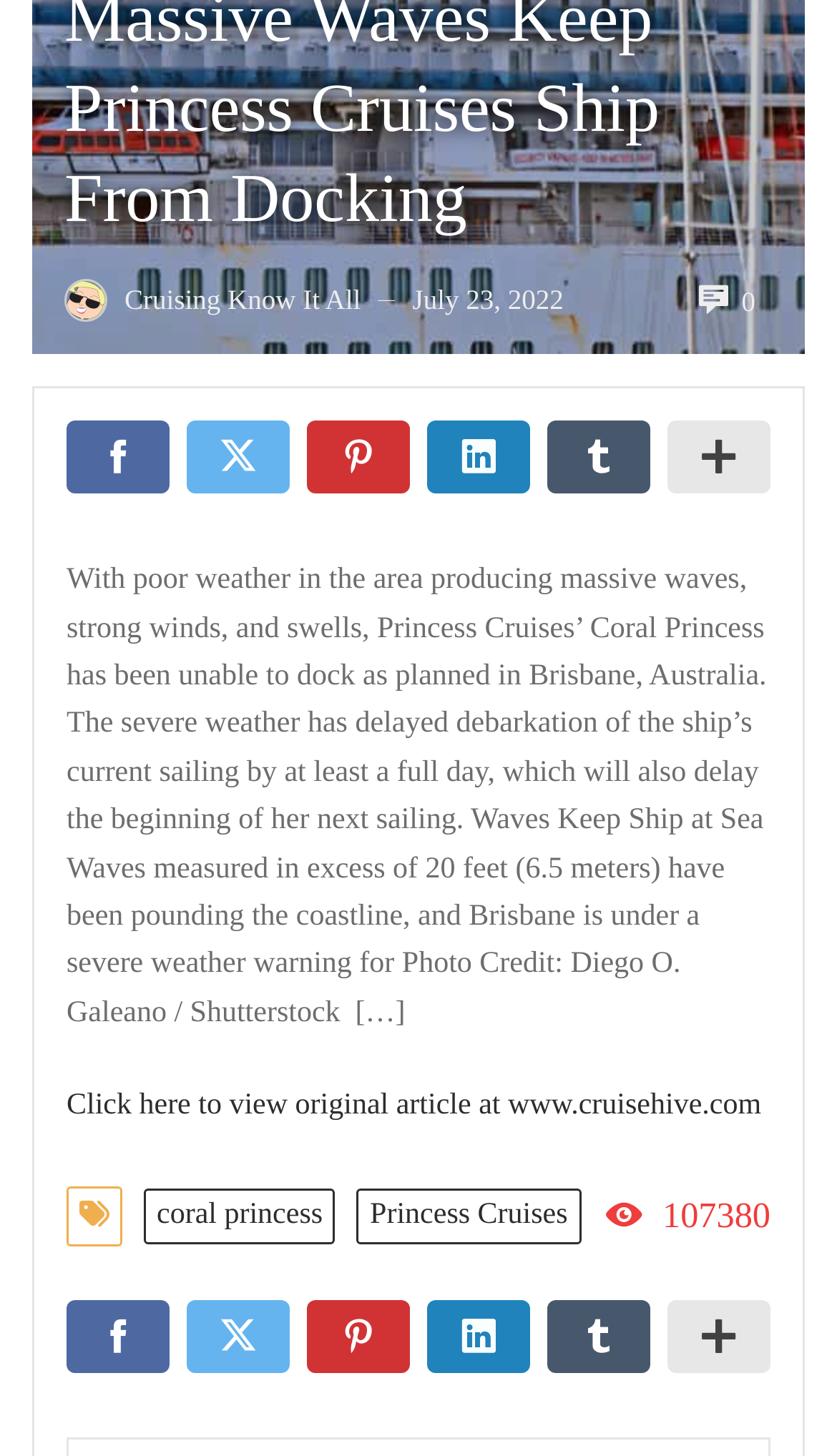Using the given element description, provide the bounding box coordinates (top-left x, top-left y, bottom-right x, bottom-right y) for the corresponding UI element in the screenshot: Sitemap

None